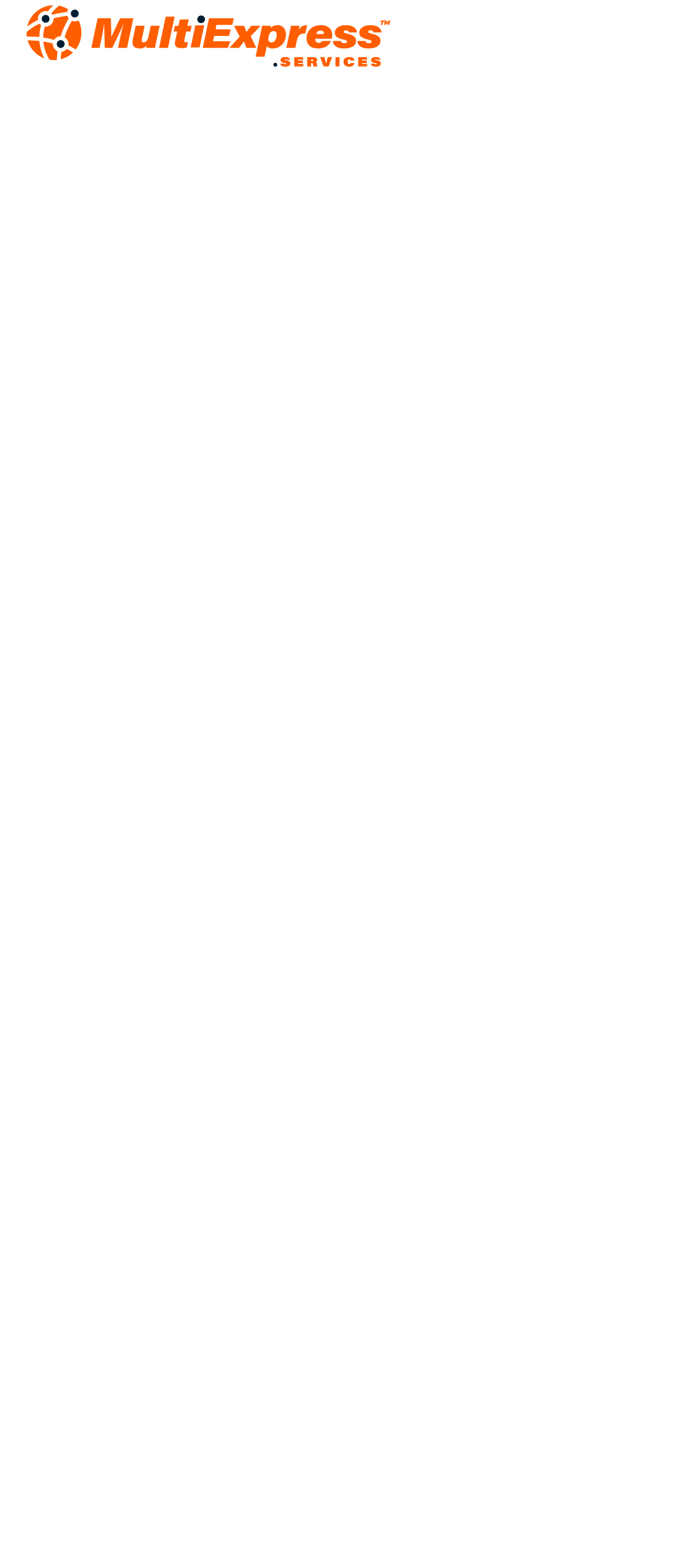Given the description of the UI element: "Capital Increase / Decrease", predict the bounding box coordinates in the form of [left, top, right, bottom], with each value being a float between 0 and 1.

[0.038, 0.79, 0.962, 0.811]